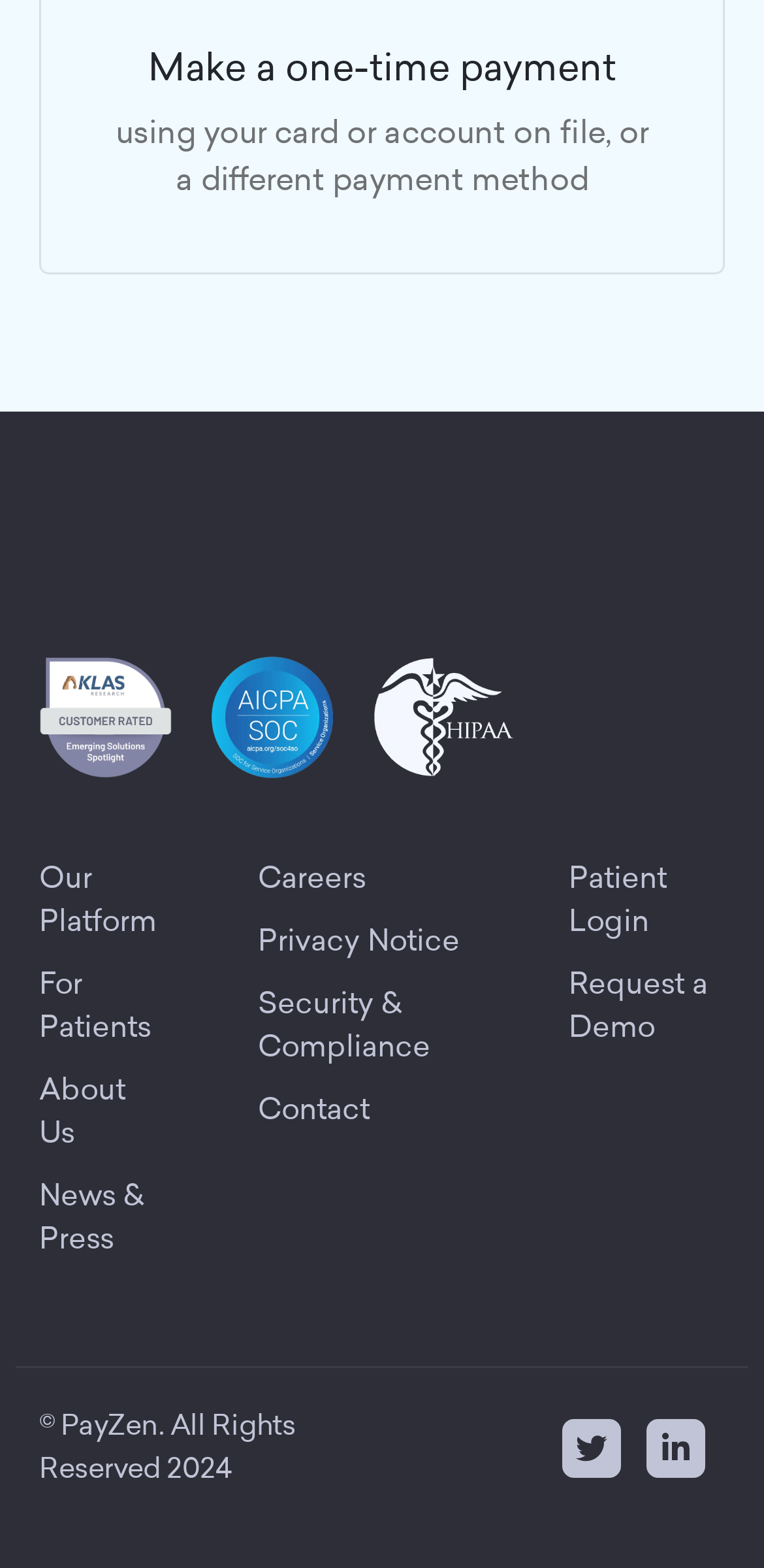Provide a single word or phrase to answer the given question: 
What is the name of the company?

PayZen